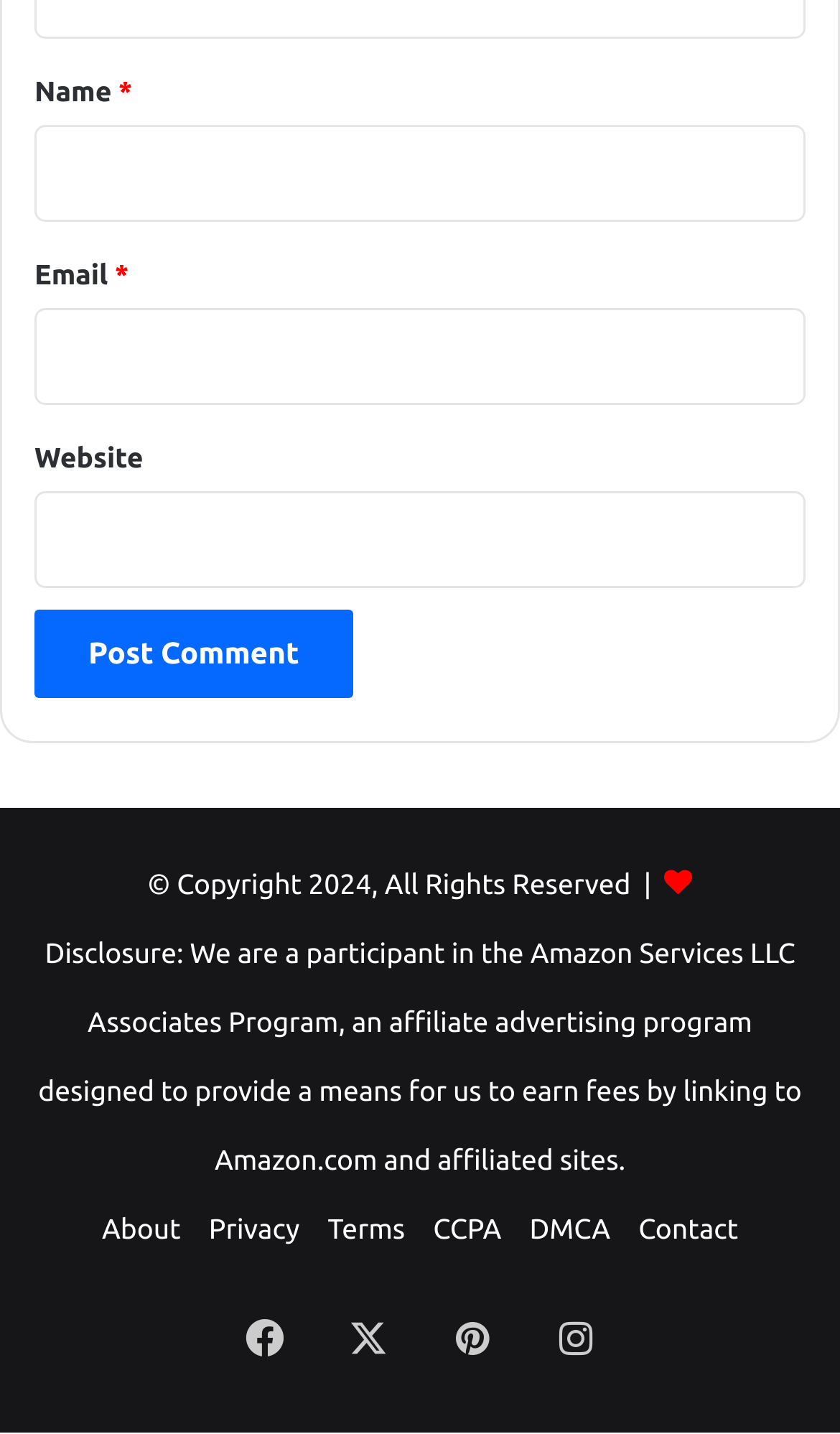Please find the bounding box for the following UI element description. Provide the coordinates in (top-left x, top-left y, bottom-right x, bottom-right y) format, with values between 0 and 1: parent_node: Website name="url"

[0.041, 0.343, 0.959, 0.411]